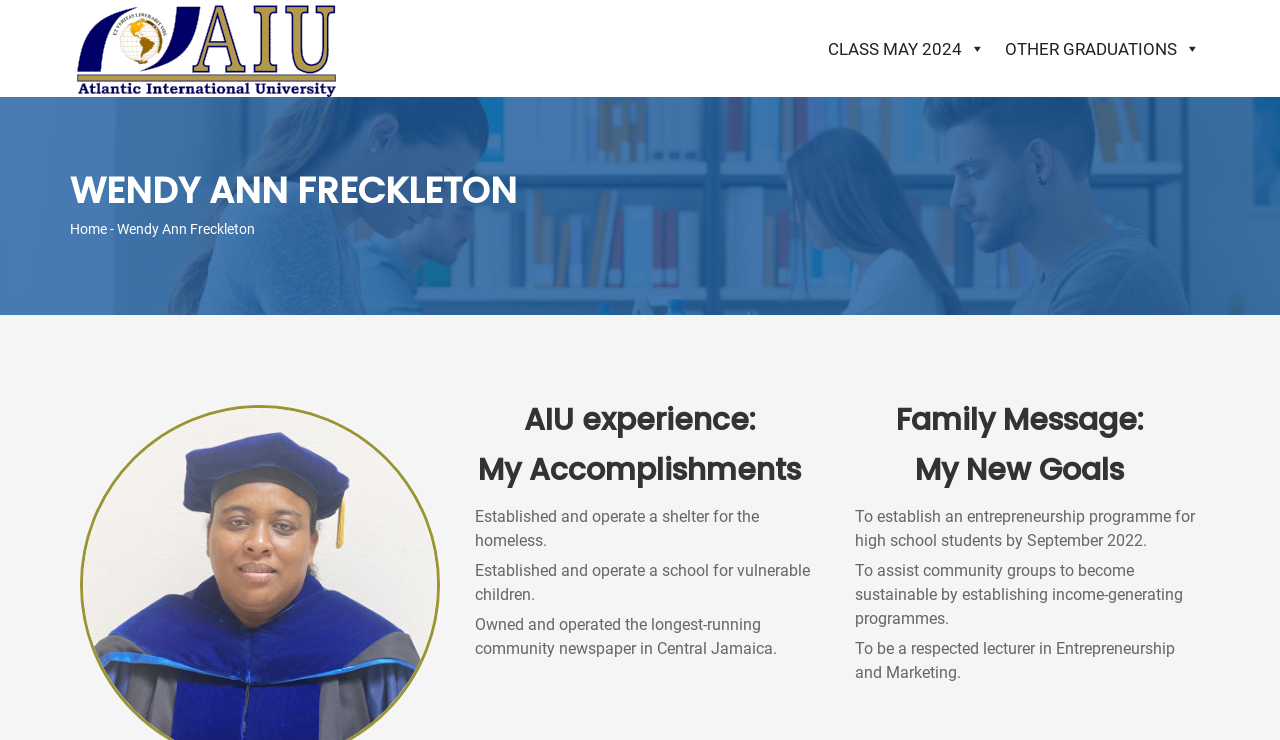What is the profession Wendy Ann Freckleton wants to be respected in?
Observe the image and answer the question with a one-word or short phrase response.

Lecturer in Entrepreneurship and Marketing